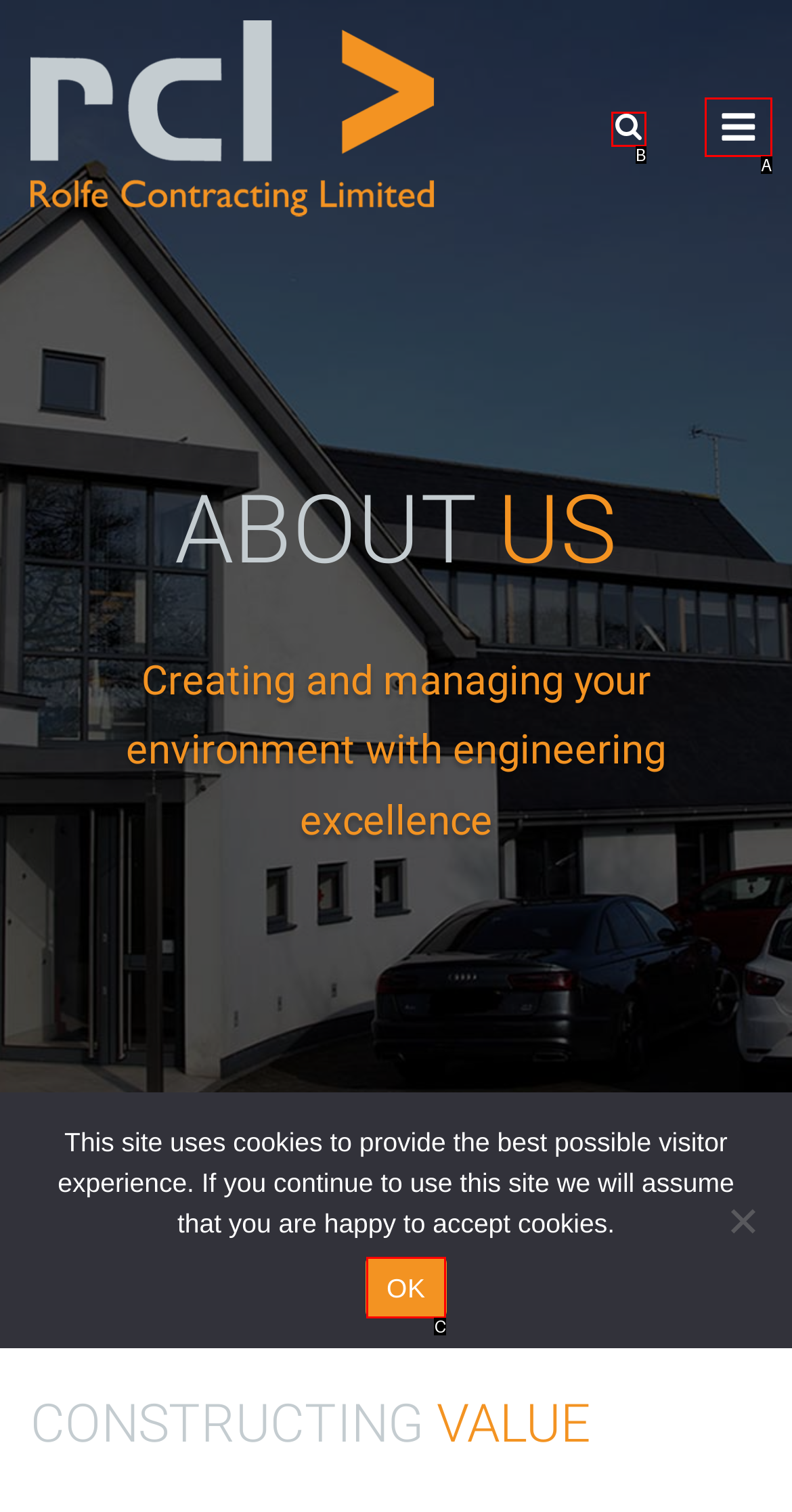Identify the letter corresponding to the UI element that matches this description: Menu
Answer using only the letter from the provided options.

A